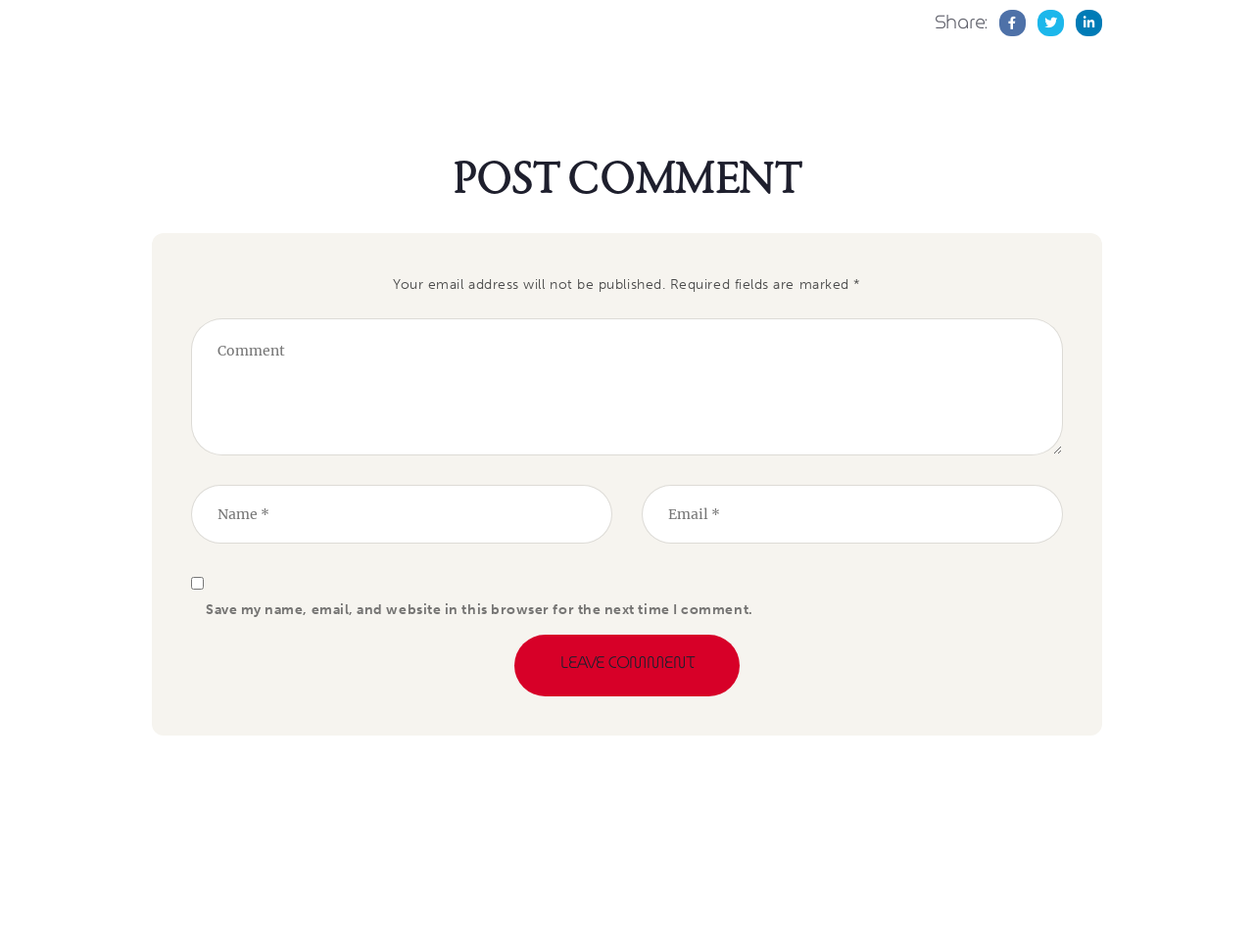How many textboxes are required?
From the screenshot, provide a brief answer in one word or phrase.

Three